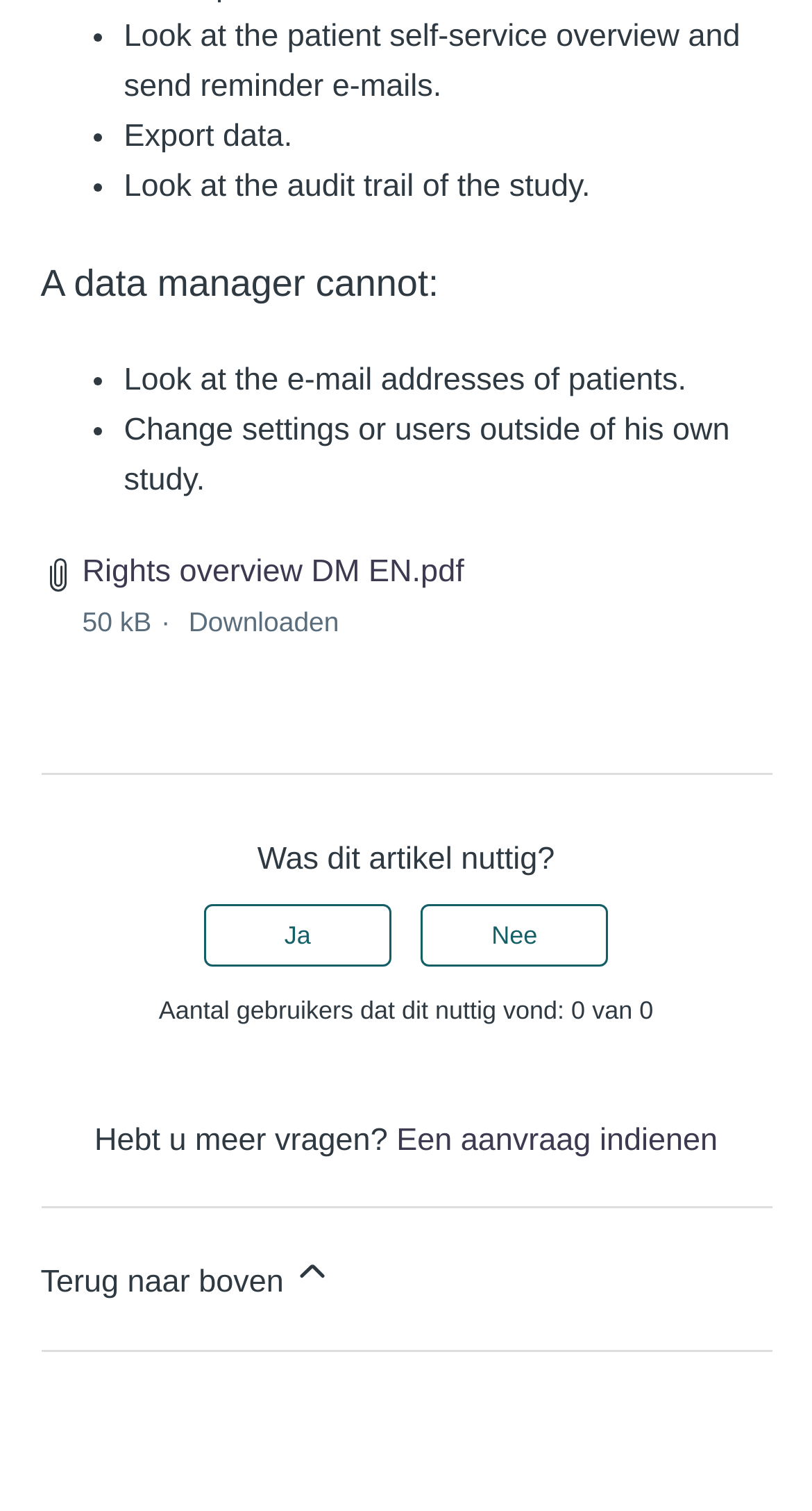Using the provided description: "Downloaden", find the bounding box coordinates of the corresponding UI element. The output should be four float numbers between 0 and 1, in the format [left, top, right, bottom].

[0.232, 0.401, 0.418, 0.421]